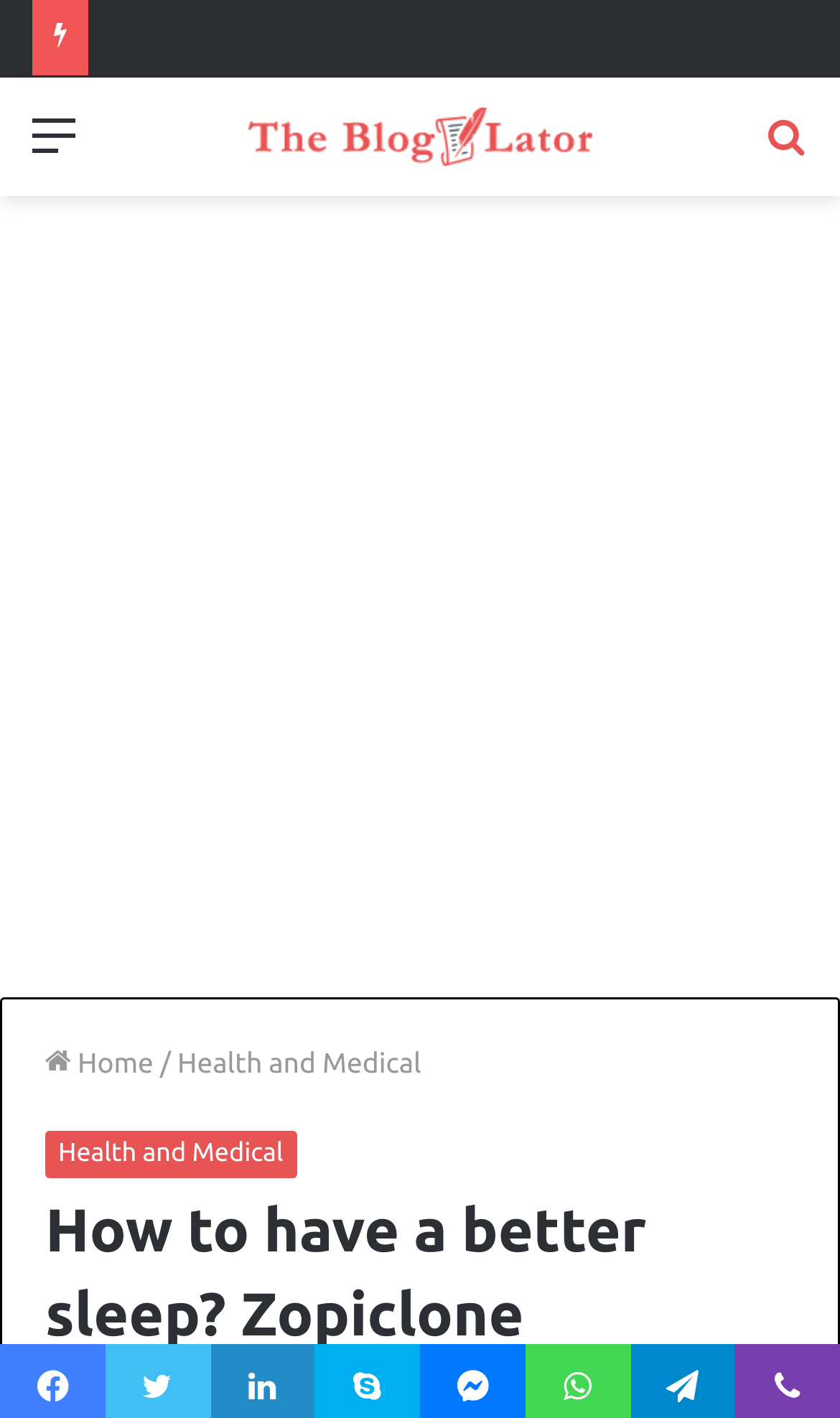What is the main heading of this webpage? Please extract and provide it.

How to have a better sleep? Zopiclone